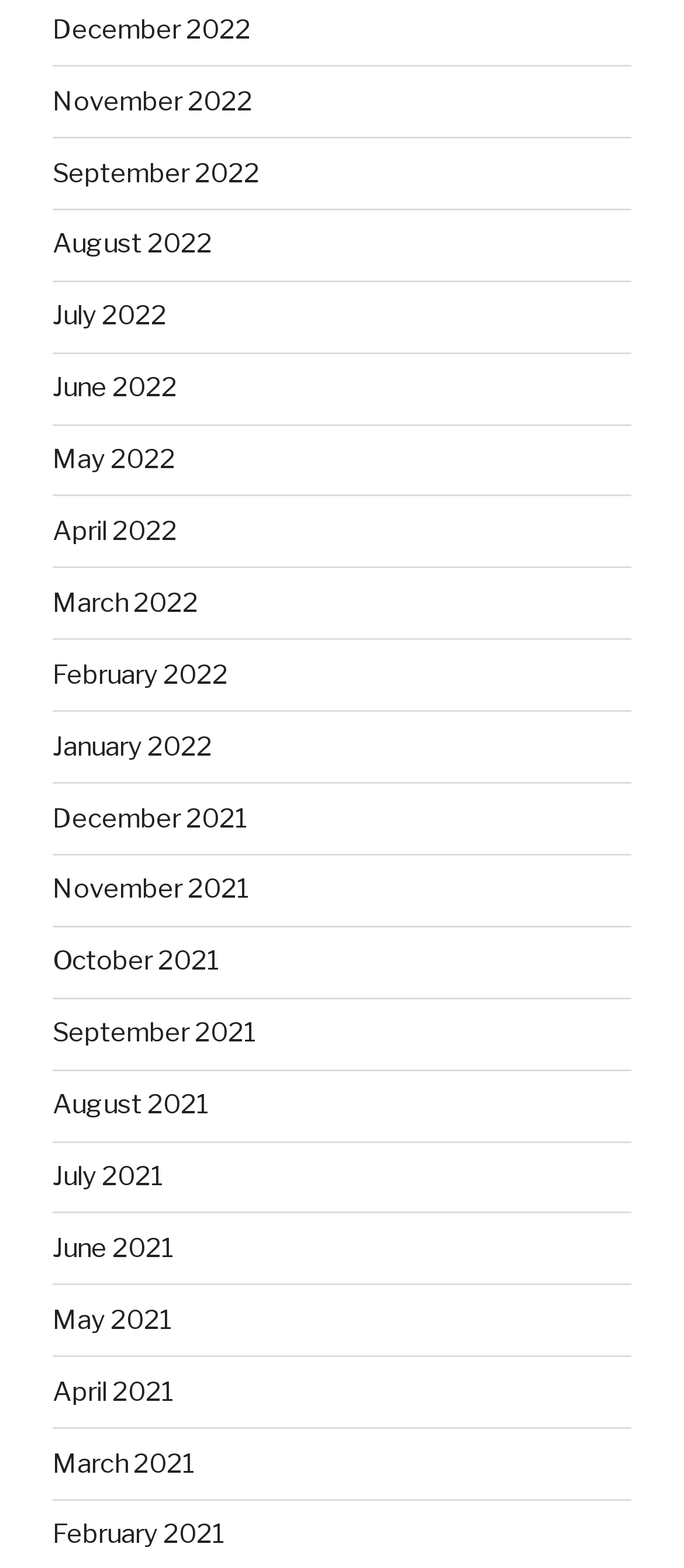How many links are there in the first row?
Look at the image and construct a detailed response to the question.

I analyzed the y1 and y2 coordinates of the link elements and found that the first four links (December 2022 to July 2022) have similar y1 and y2 values, indicating they are in the same row.